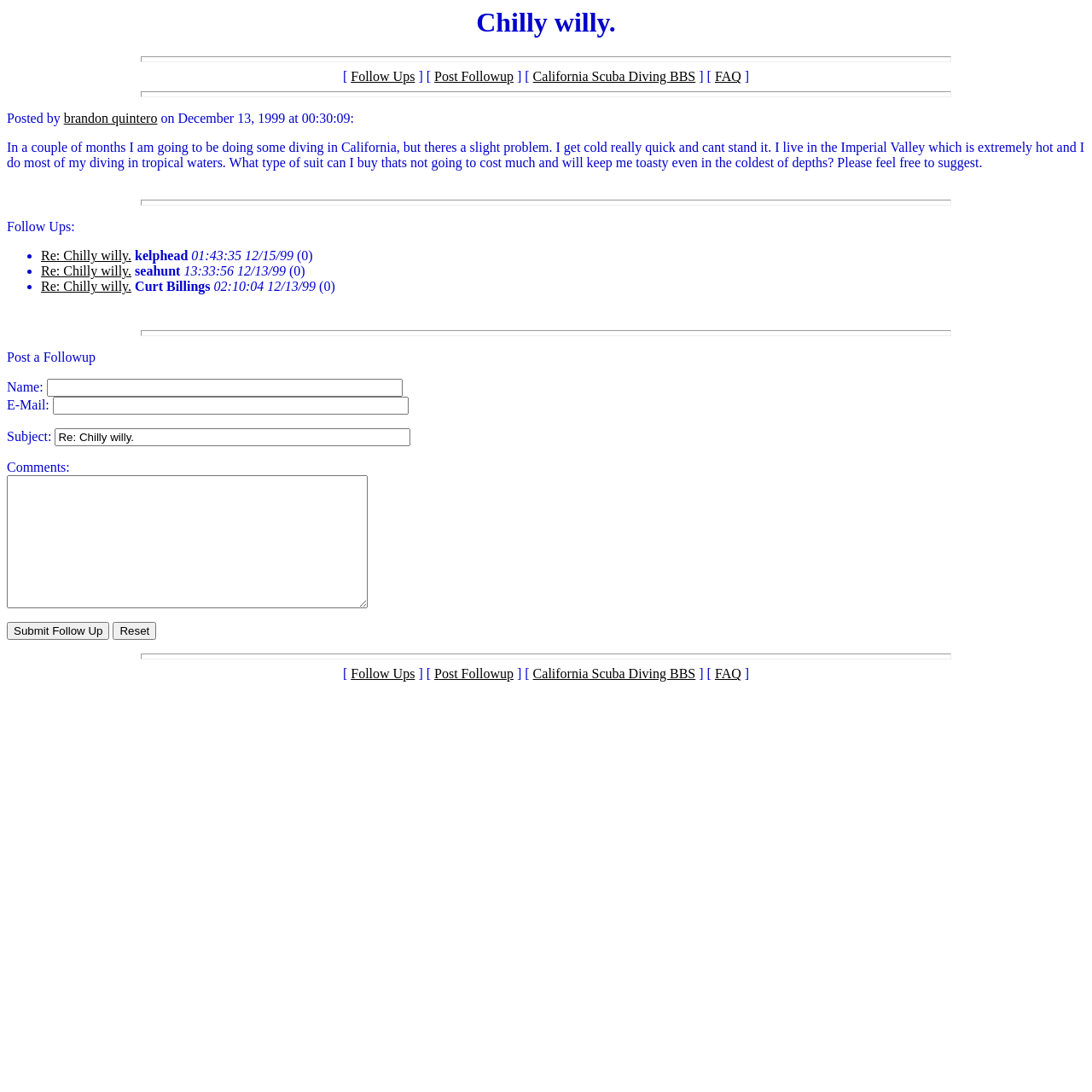Bounding box coordinates should be in the format (top-left x, top-left y, bottom-right x, bottom-right y) and all values should be floating point numbers between 0 and 1. Determine the bounding box coordinate for the UI element described as: California Scuba Diving BBS

[0.488, 0.61, 0.637, 0.624]